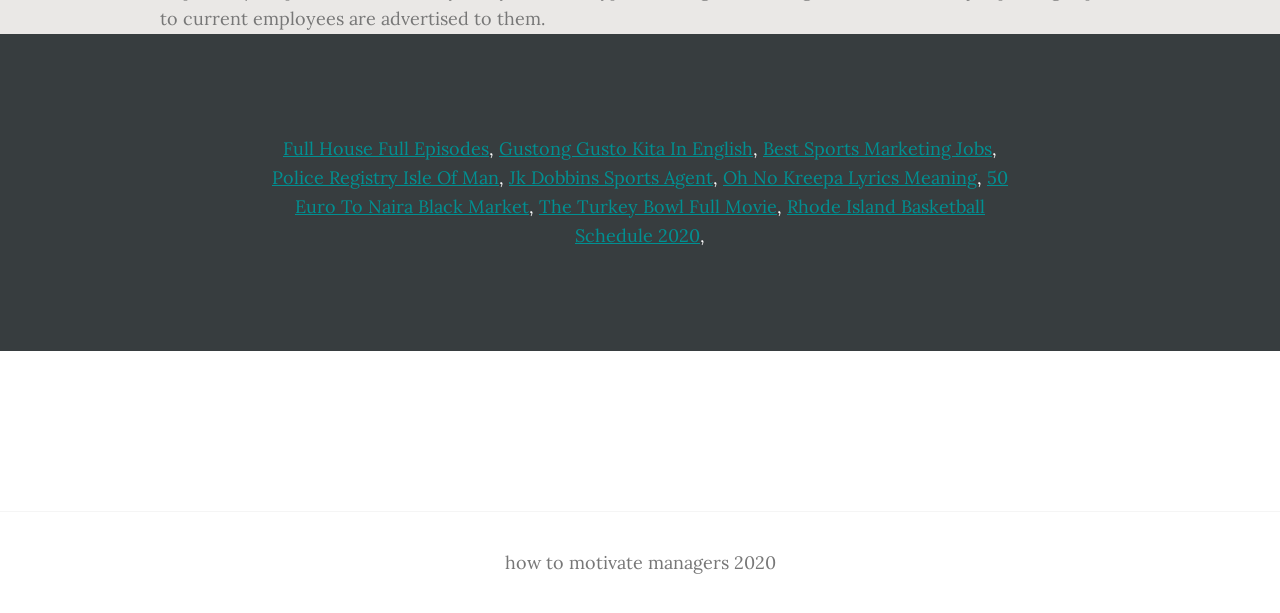Using the image as a reference, answer the following question in as much detail as possible:
How many sections are in the webpage?

I identified two main sections in the webpage, the top section with links and the footer section with a single text element.